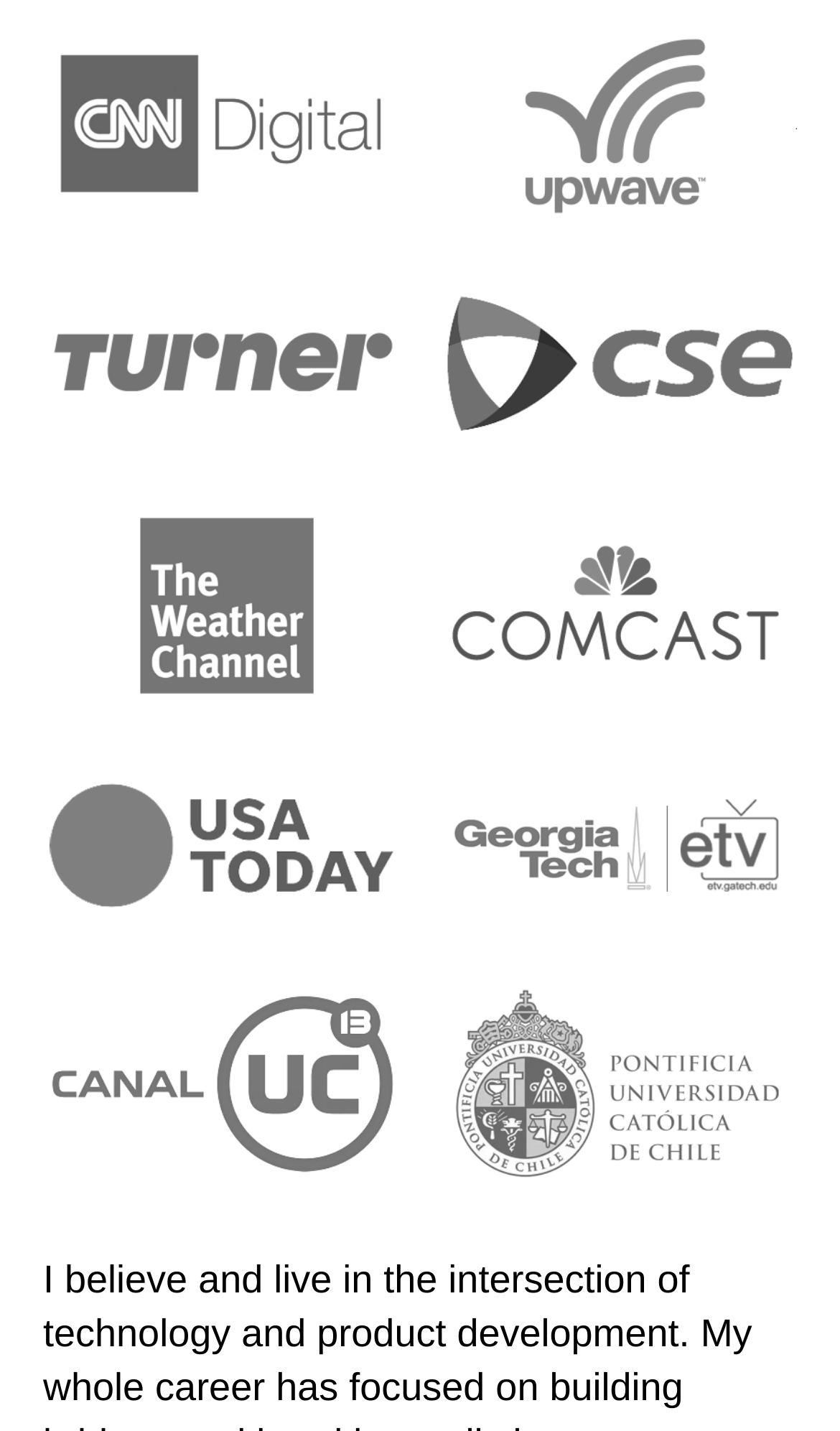Specify the bounding box coordinates of the element's region that should be clicked to achieve the following instruction: "go to API documentation". The bounding box coordinates consist of four float numbers between 0 and 1, in the format [left, top, right, bottom].

None